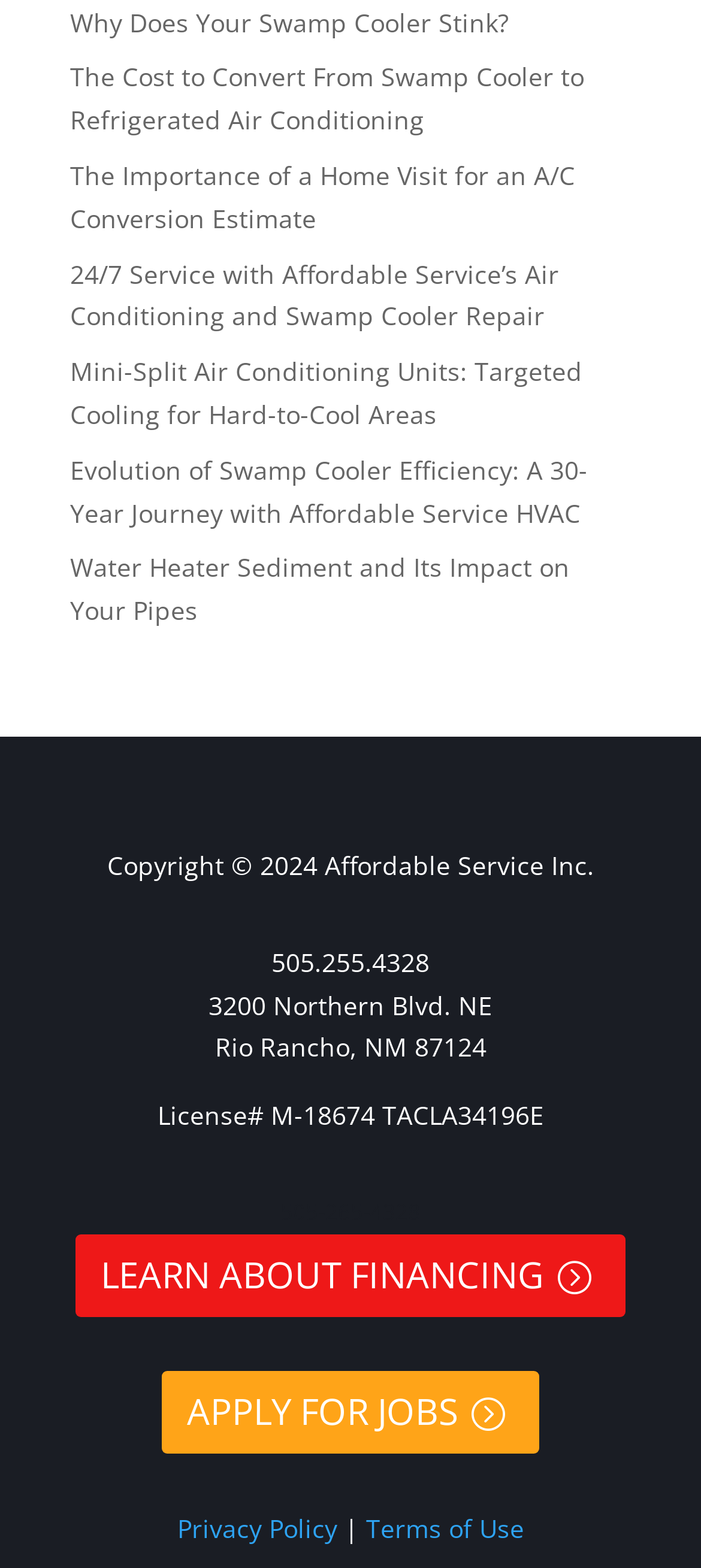What type of services does the company provide?
Using the image, provide a detailed and thorough answer to the question.

I found links to various services such as '24/7 Service with Affordable Service’s Air Conditioning and Swamp Cooler Repair' and 'Mini-Split Air Conditioning Units: Targeted Cooling for Hard-to-Cool Areas', which suggest that the company provides air conditioning and swamp cooler repair services.